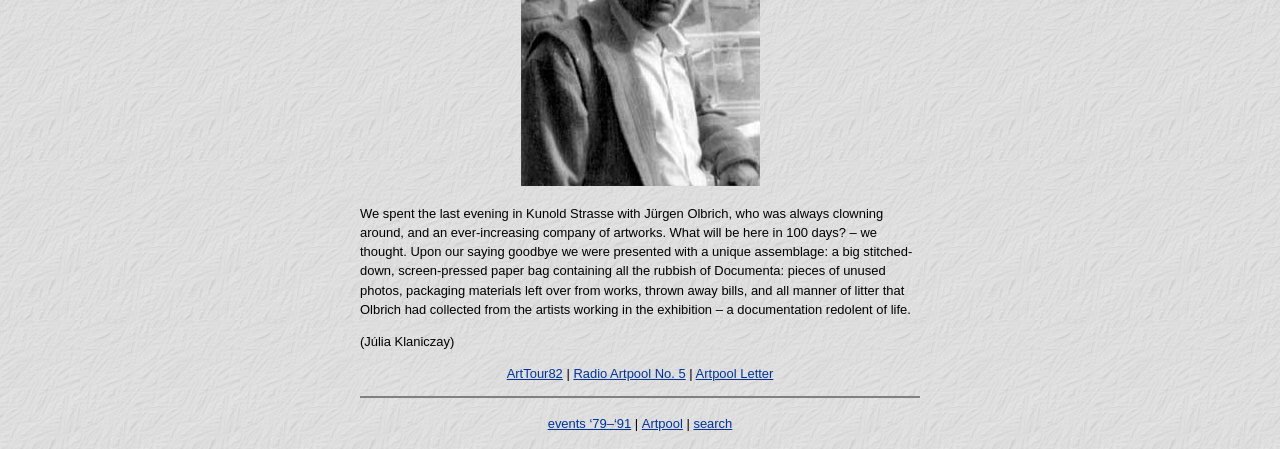Given the element description Artpool Letter, predict the bounding box coordinates for the UI element in the webpage screenshot. The format should be (top-left x, top-left y, bottom-right x, bottom-right y), and the values should be between 0 and 1.

[0.543, 0.815, 0.604, 0.849]